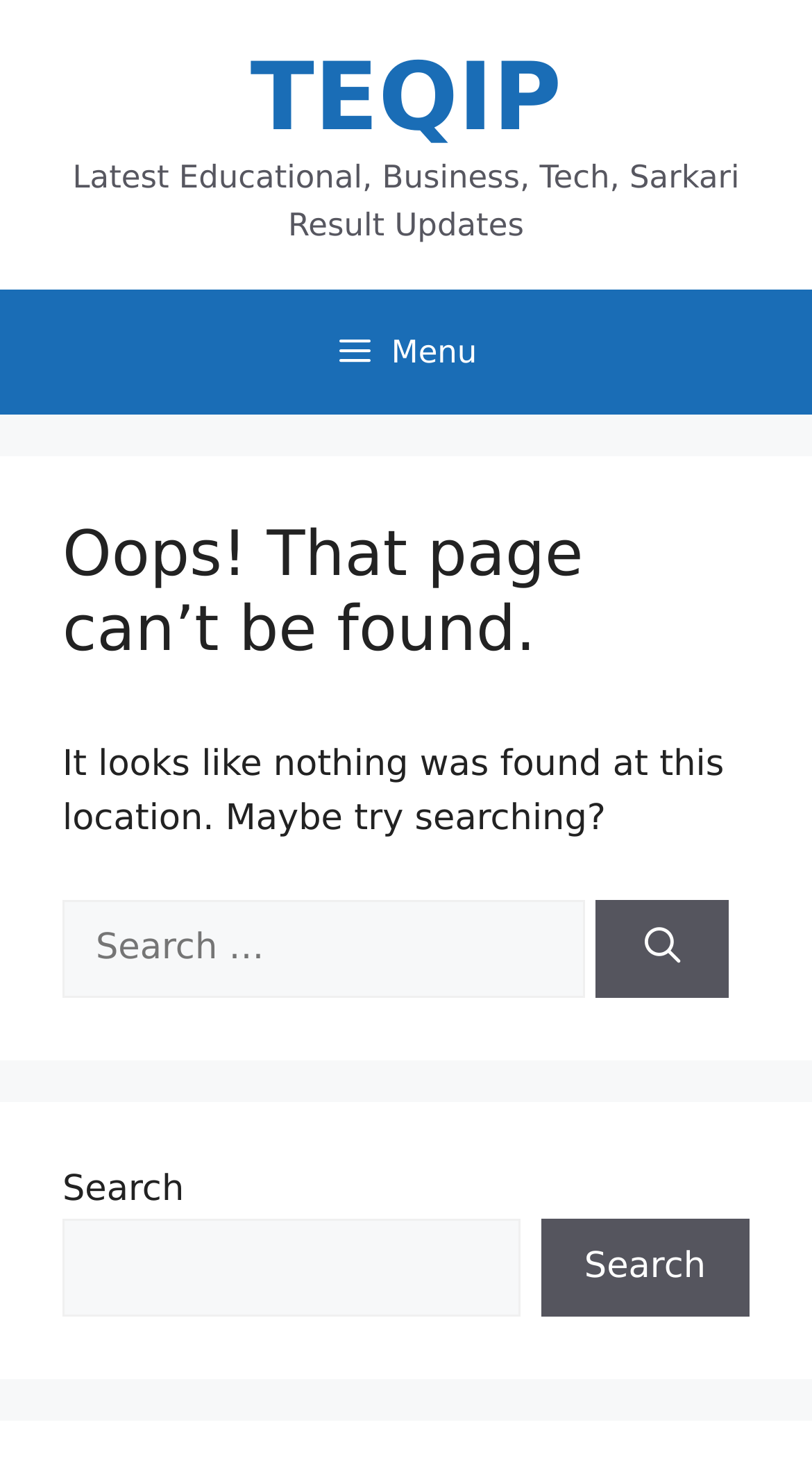Find and provide the bounding box coordinates for the UI element described here: "Search". The coordinates should be given as four float numbers between 0 and 1: [left, top, right, bottom].

[0.666, 0.829, 0.923, 0.897]